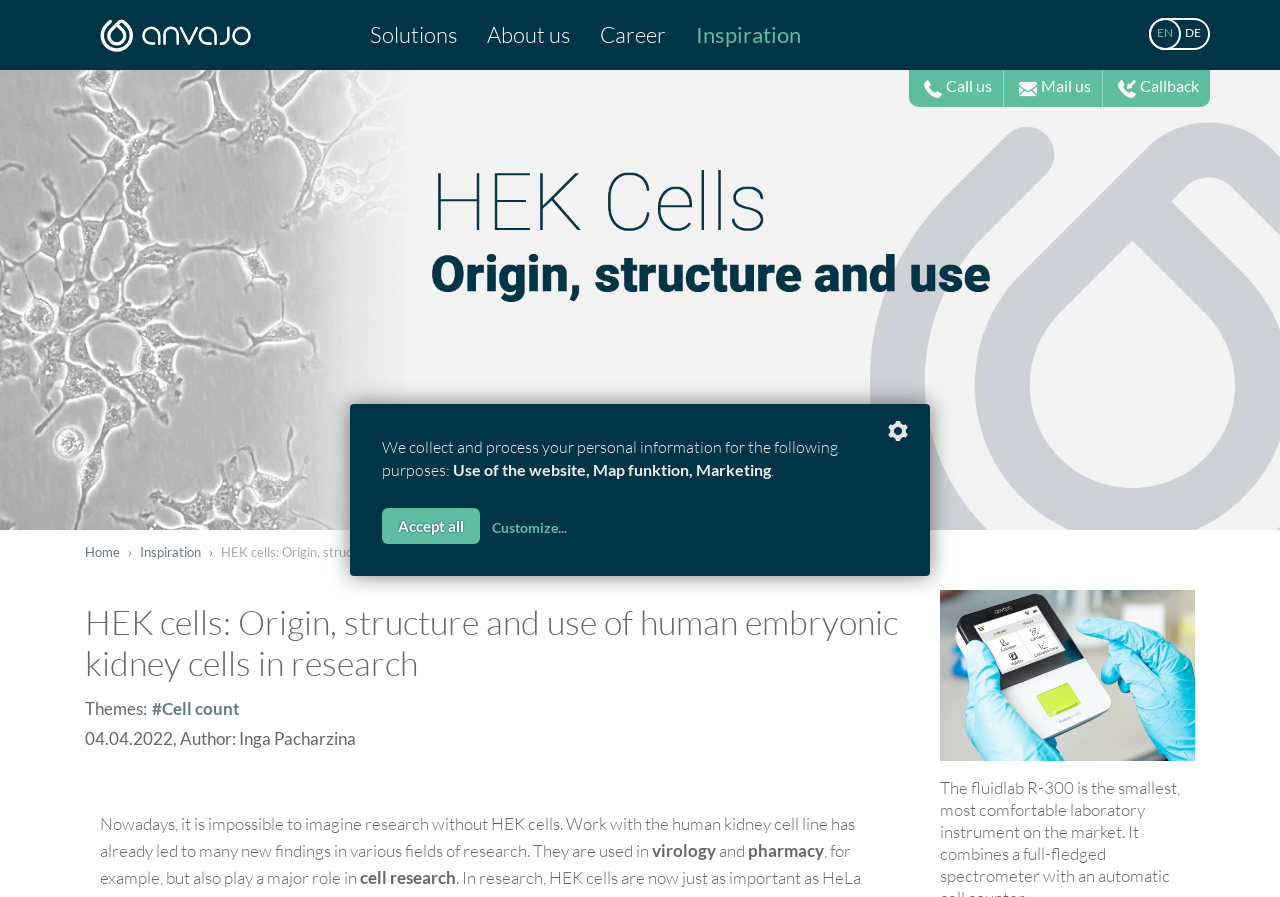Given the description of the UI element: "Flags", predict the bounding box coordinates in the form of [left, top, right, bottom], with each value being a float between 0 and 1.

None